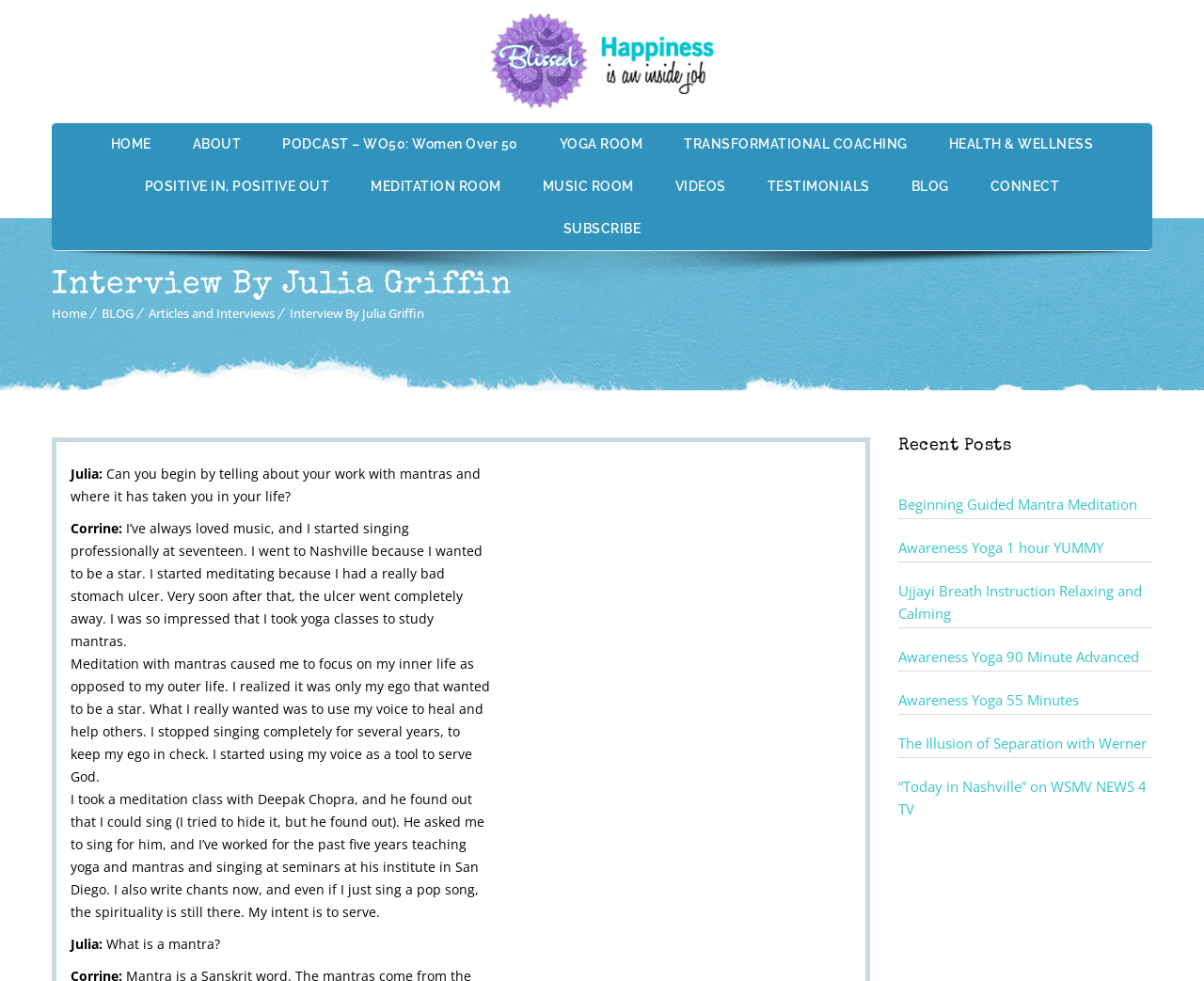Please provide a comprehensive answer to the question below using the information from the image: What is the name of the website?

The name of the website can be found in the top-left corner of the webpage, where it says 'Blissed' in a logo format.